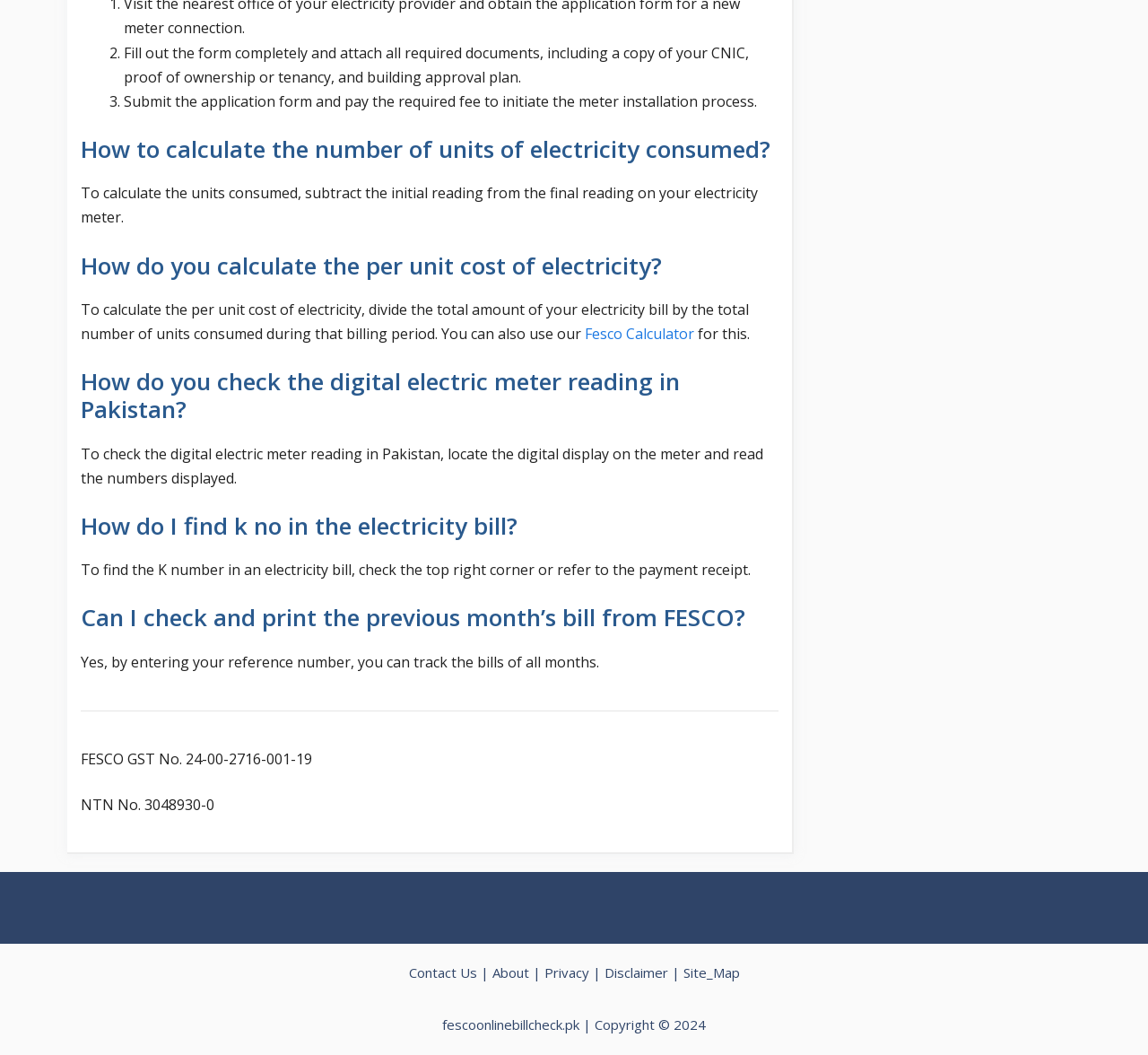Refer to the image and offer a detailed explanation in response to the question: What is the first step to initiate the meter installation process?

The first step to initiate the meter installation process is to fill out the form completely and attach all required documents, including a copy of your CNIC, proof of ownership or tenancy, and building approval plan, as mentioned in the instructions.